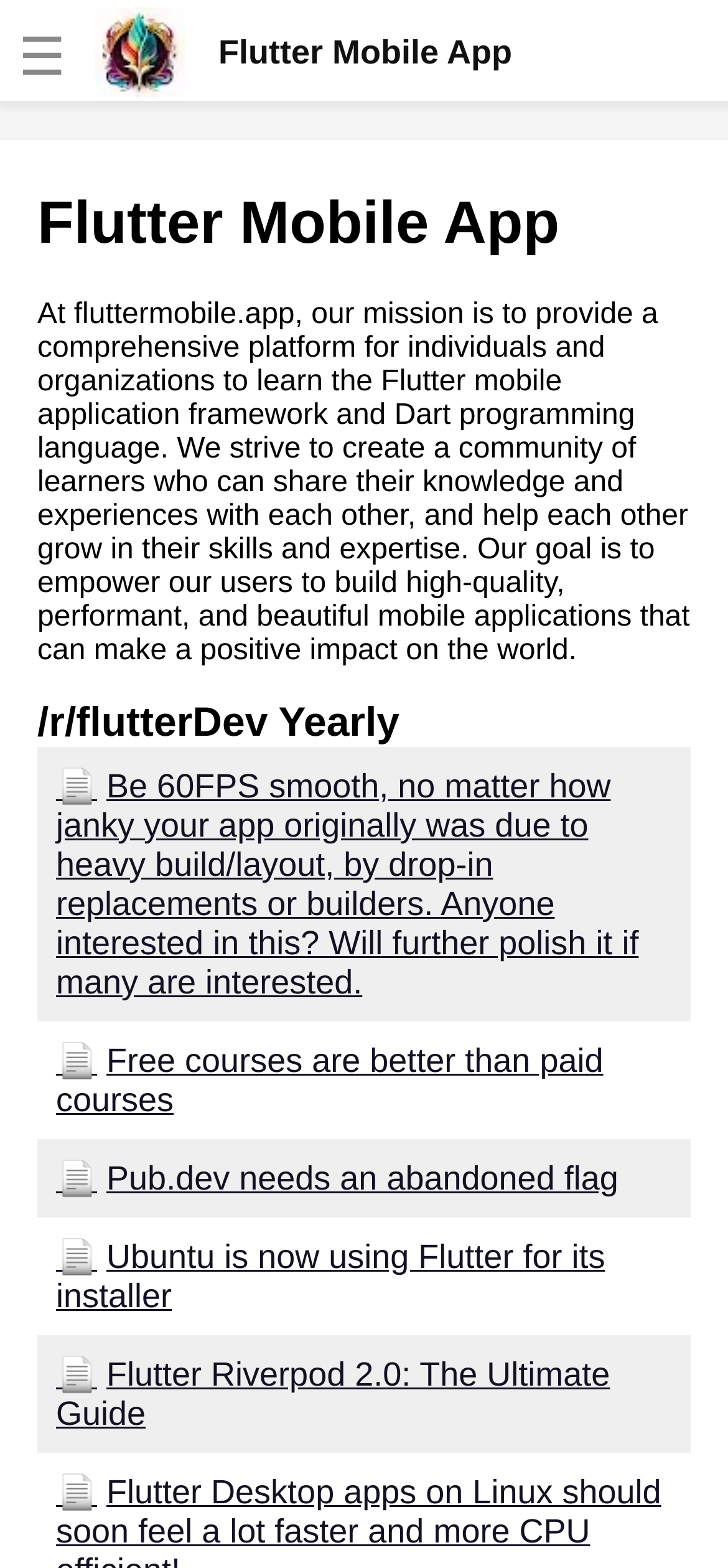Please locate the bounding box coordinates of the element's region that needs to be clicked to follow the instruction: "Learn about common mistakes to avoid when developing Flutter mobile apps". The bounding box coordinates should be provided as four float numbers between 0 and 1, i.e., [left, top, right, bottom].

[0.038, 0.454, 0.615, 0.537]